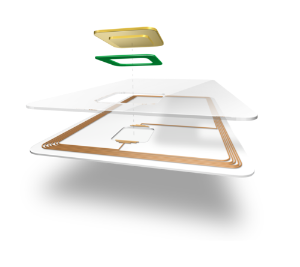Describe every aspect of the image in detail.

The image depicts a schematic structure of a smart card, illustrating its intricate design and components. At the top, a gold contact chip is prominently featured, representing the card's processing unit. Below it, a green antenna component connects to the card's circuitry, enabling communication with readers. The semi-transparent layers of the card reveal a network of conductive pathways, highlighted in brown, which facilitate electrical connections. This diagram serves to showcase the technology behind smart cards, emphasizing the integration of chips and antennas for enhanced functionality in applications such as secure identification and transactions.